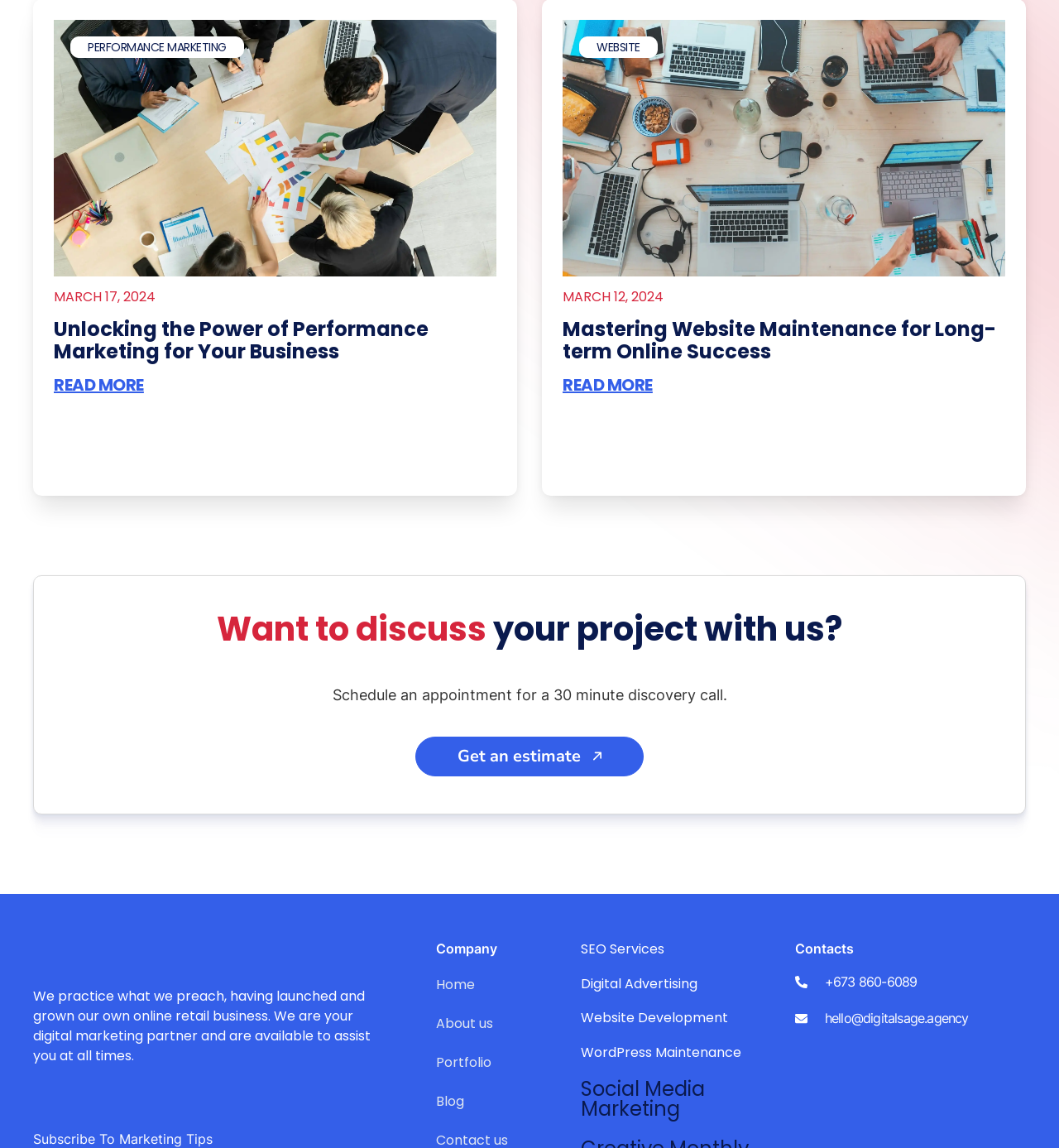For the following element description, predict the bounding box coordinates in the format (top-left x, top-left y, bottom-right x, bottom-right y). All values should be floating point numbers between 0 and 1. Description: About us

[0.412, 0.883, 0.466, 0.9]